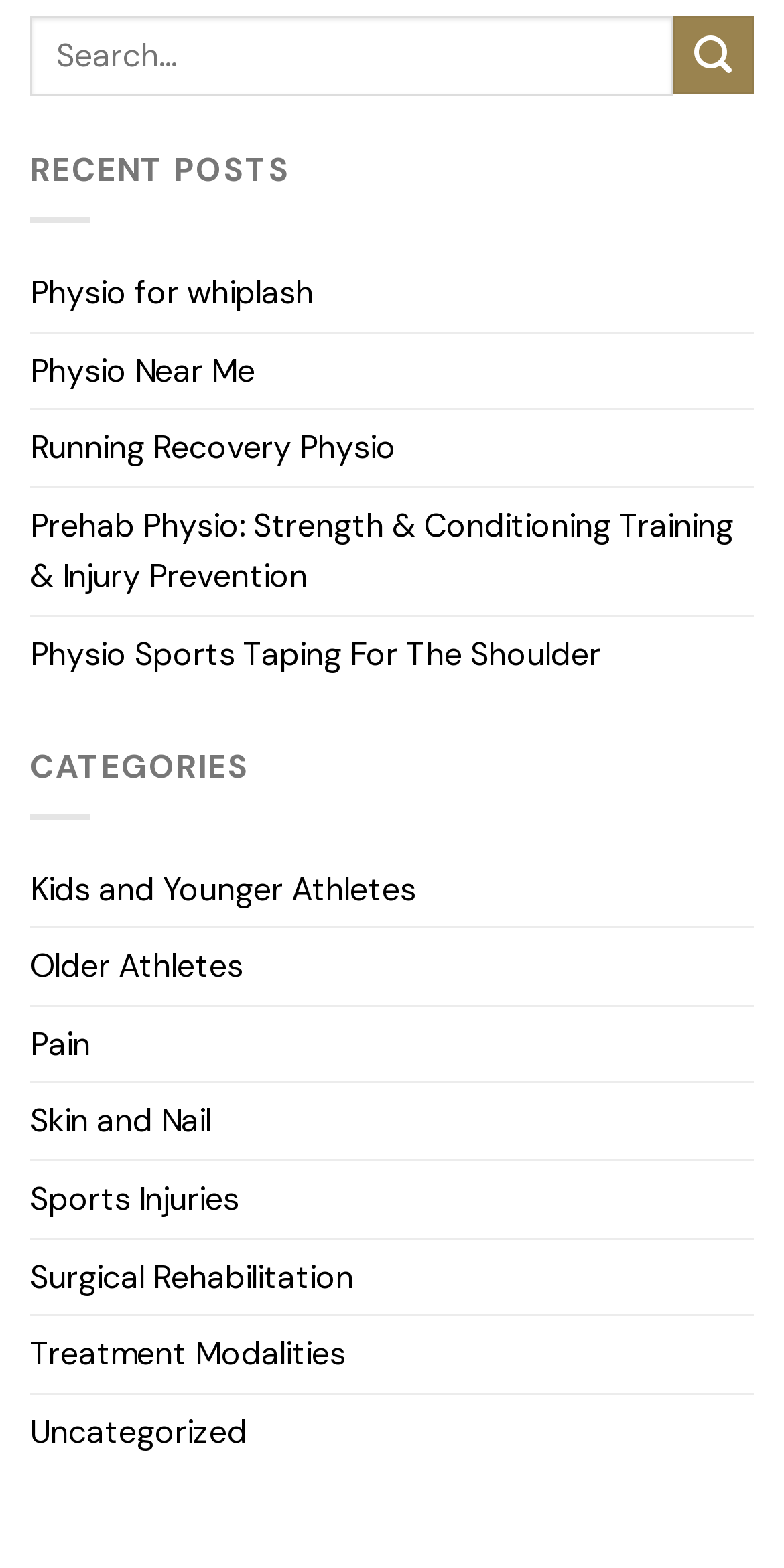Please identify the bounding box coordinates for the region that you need to click to follow this instruction: "Read about Big Data".

None